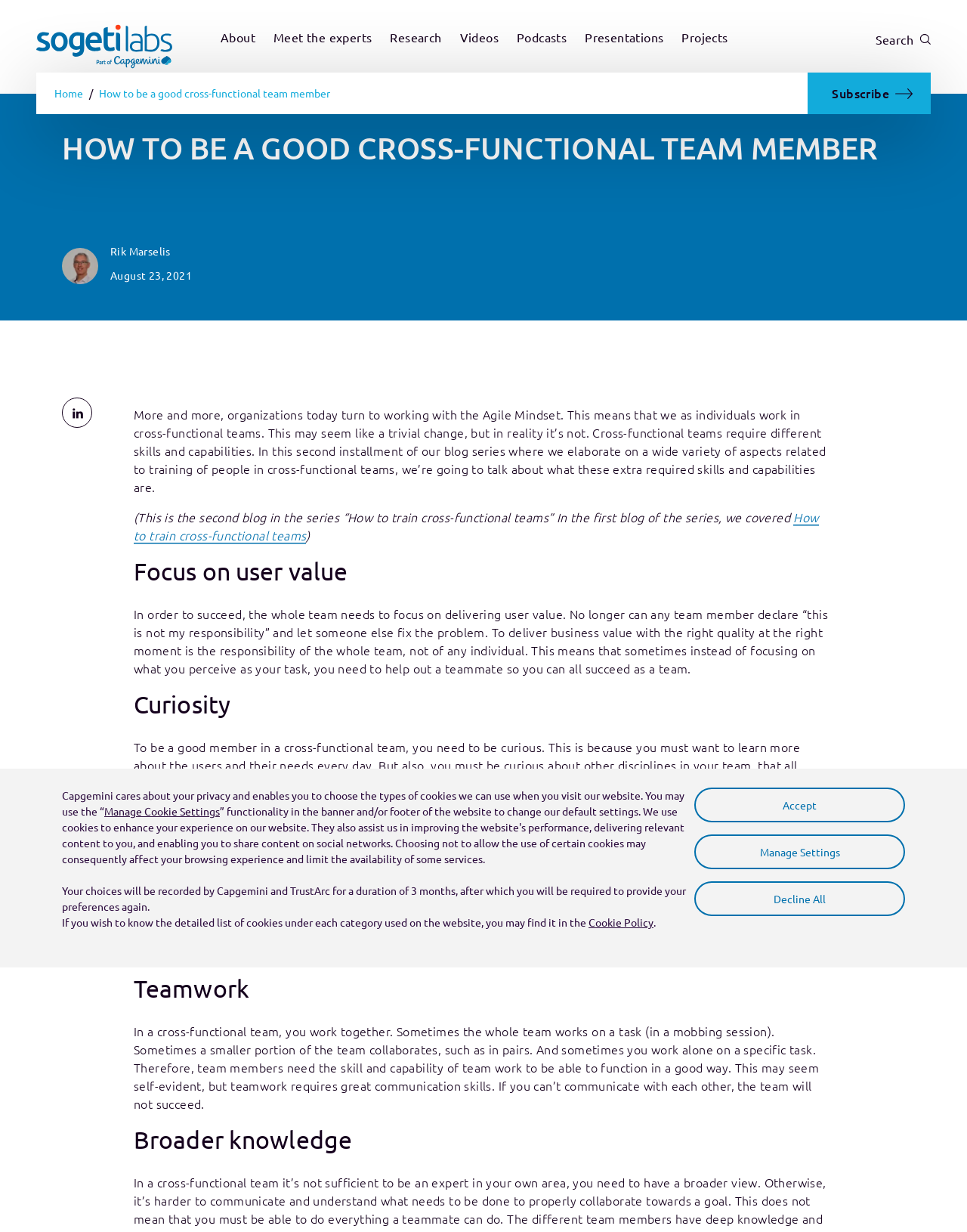Locate the bounding box coordinates of the clickable element to fulfill the following instruction: "Click on the 'Next Post →' link". Provide the coordinates as four float numbers between 0 and 1 in the format [left, top, right, bottom].

None